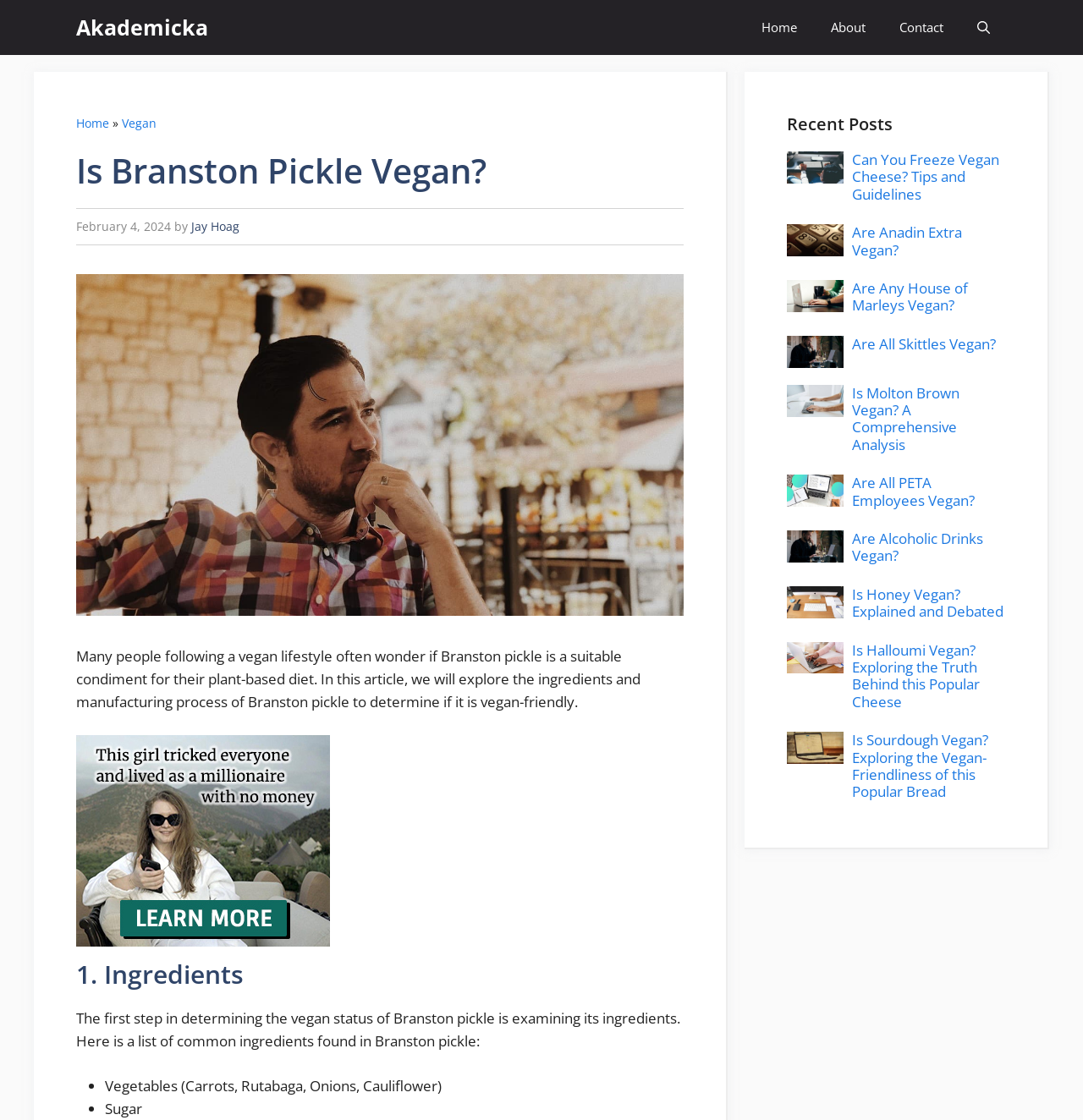What is the topic of the recent post 'Is Halloumi Vegan?'?
Using the image as a reference, give an elaborate response to the question.

The topic of the recent post 'Is Halloumi Vegan?' is Halloumi cheese, which is mentioned in the title of the post.